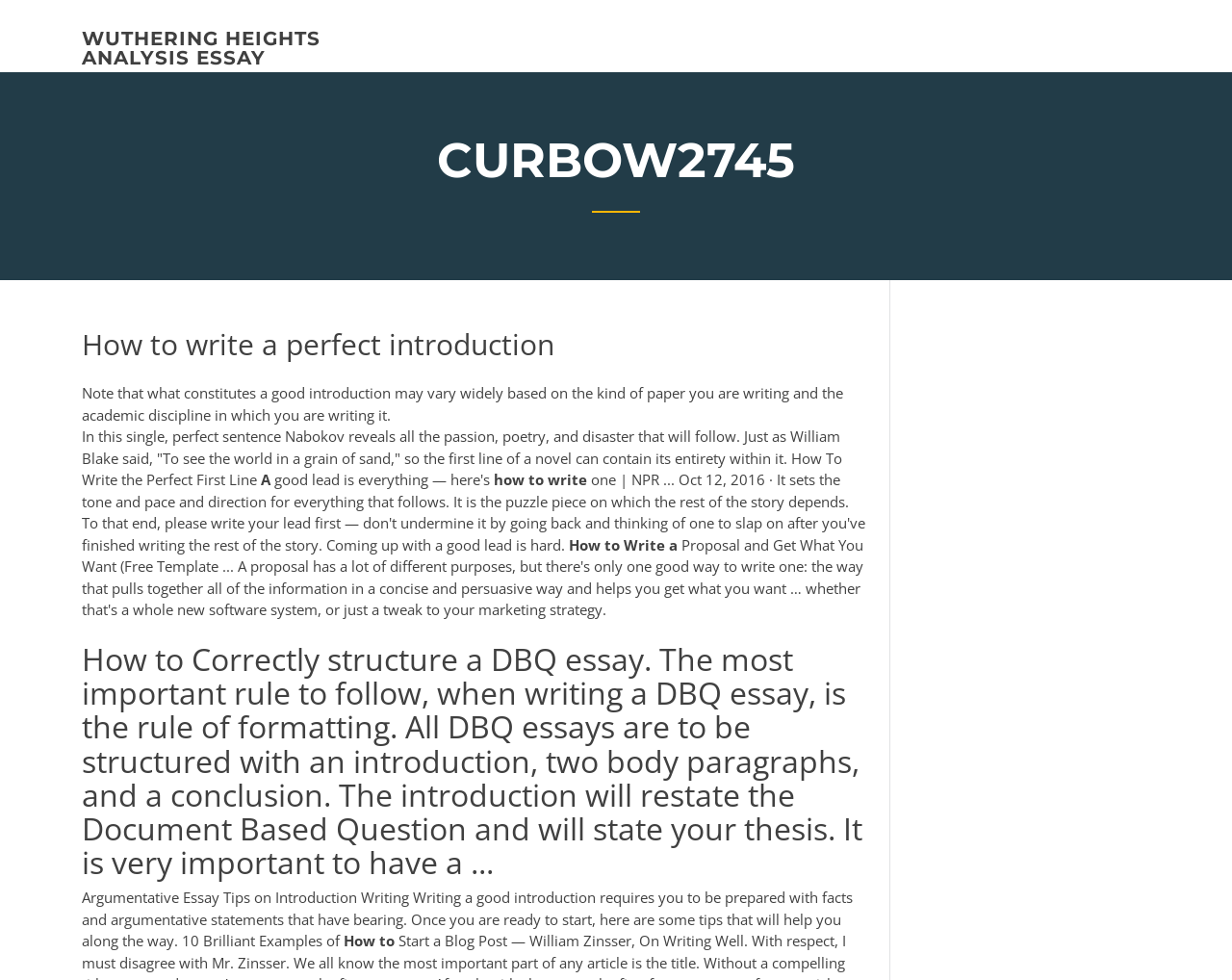Using the webpage screenshot, locate the HTML element that fits the following description and provide its bounding box: "wuthering heights analysis essay".

[0.066, 0.028, 0.26, 0.071]